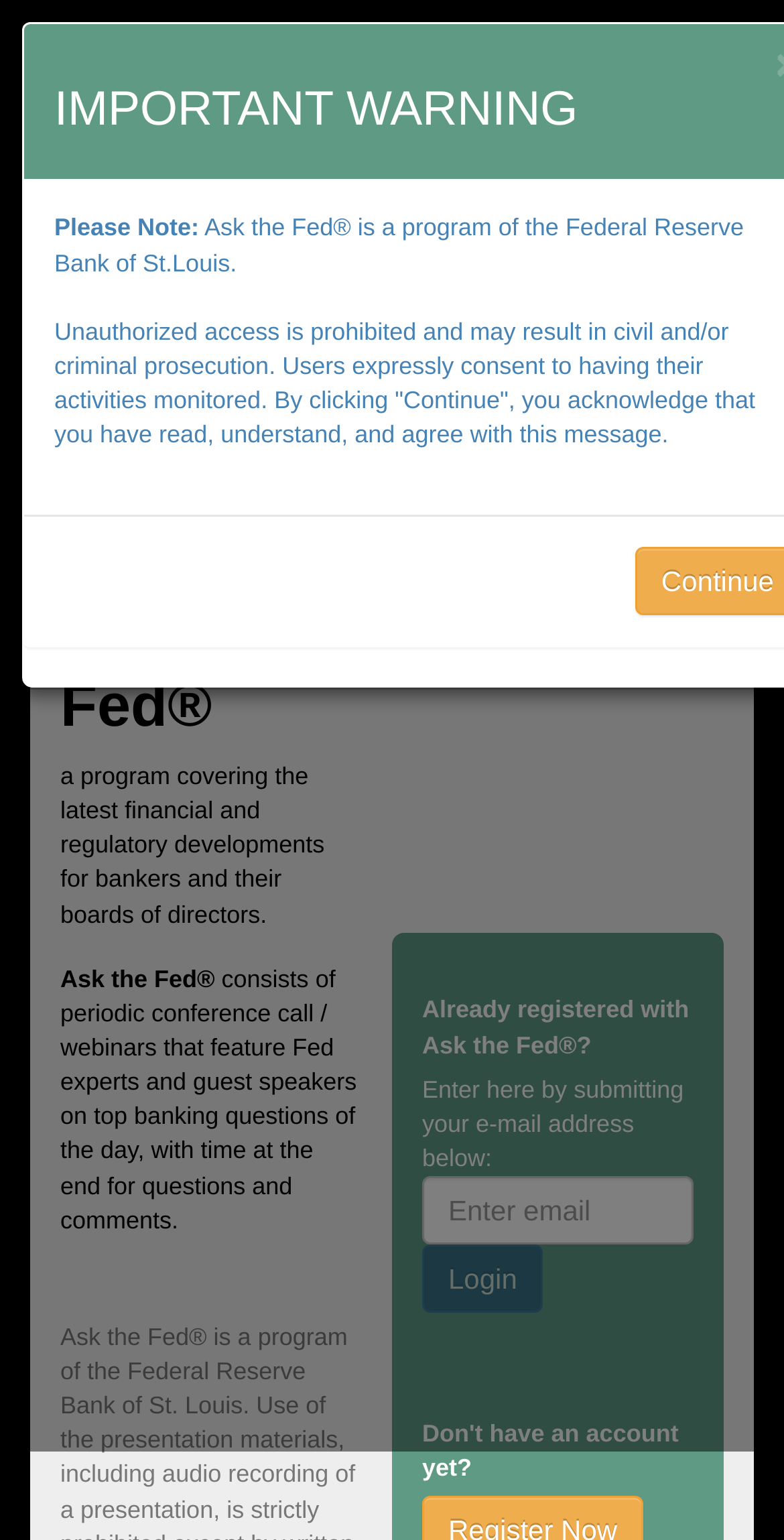Locate and extract the text of the main heading on the webpage.

Ask the Fed® - A Program of the Federal Reserve System